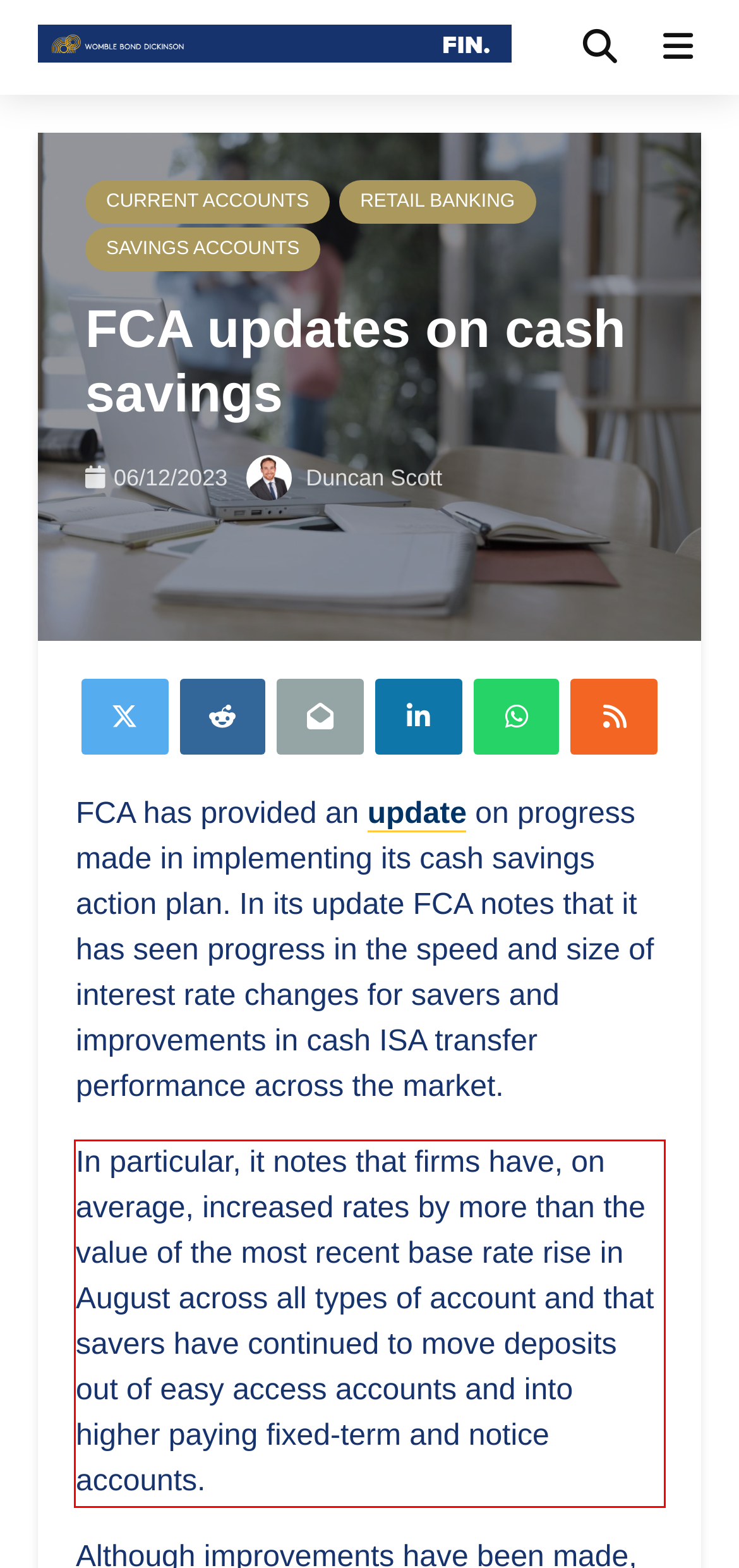Look at the screenshot of the webpage, locate the red rectangle bounding box, and generate the text content that it contains.

In particular, it notes that firms have, on average, increased rates by more than the value of the most recent base rate rise in August across all types of account and that savers have continued to move deposits out of easy access accounts and into higher paying fixed-term and notice accounts.